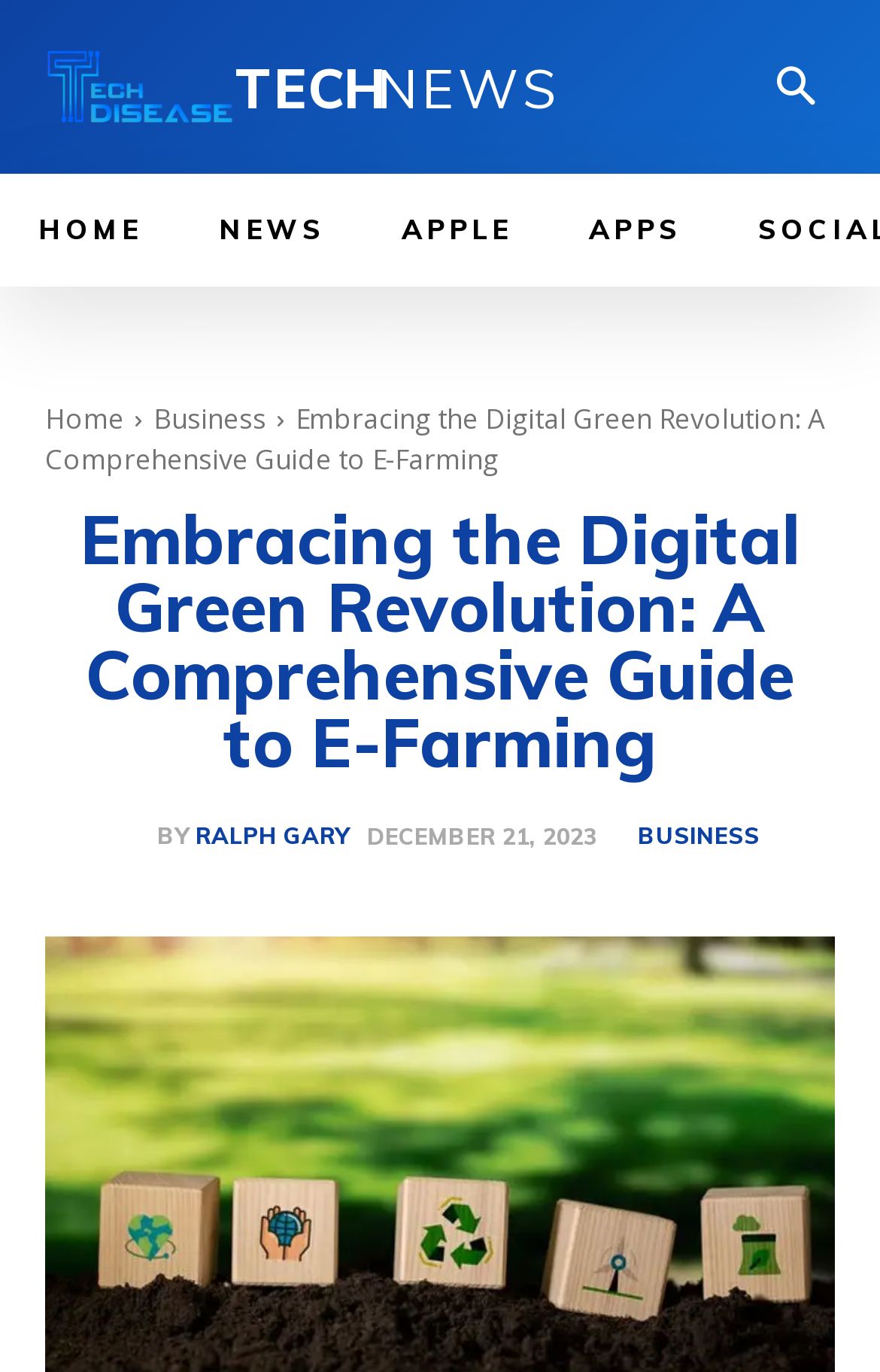Answer this question using a single word or a brief phrase:
What is the logo name of the website?

TECH NEWS